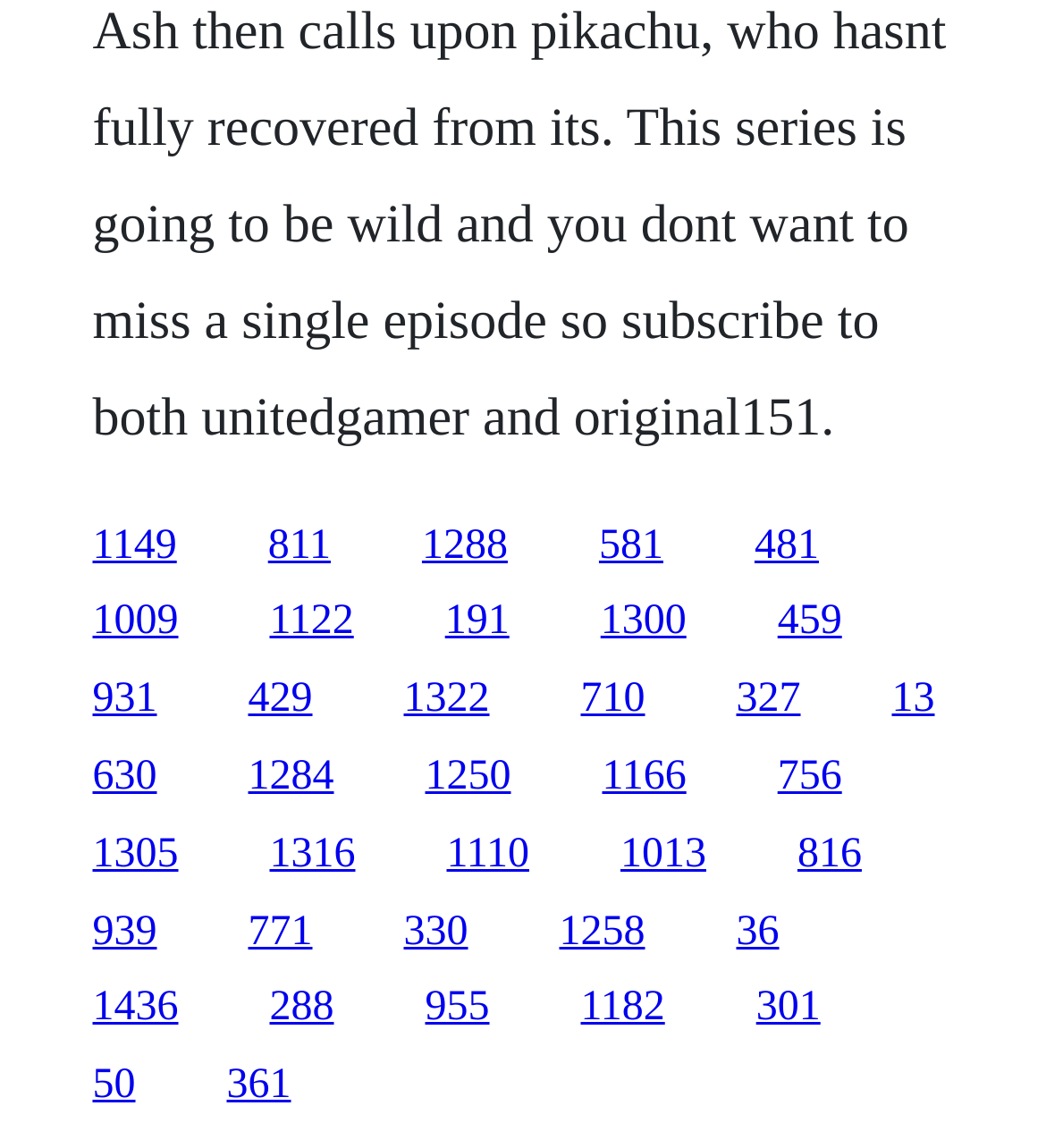Please give a succinct answer using a single word or phrase:
What is the number of links on the webpage?

28